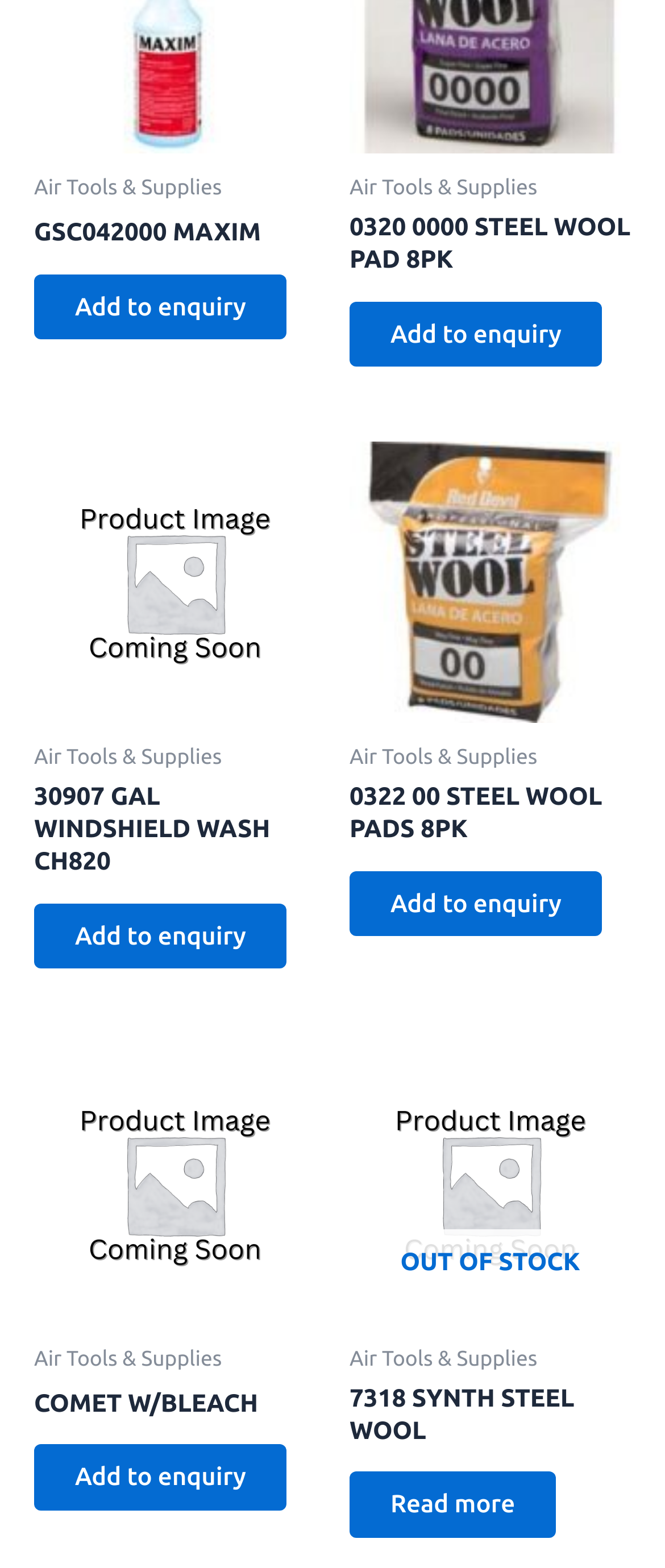What is the category of products on this webpage?
Please use the image to provide a one-word or short phrase answer.

Air Tools & Supplies